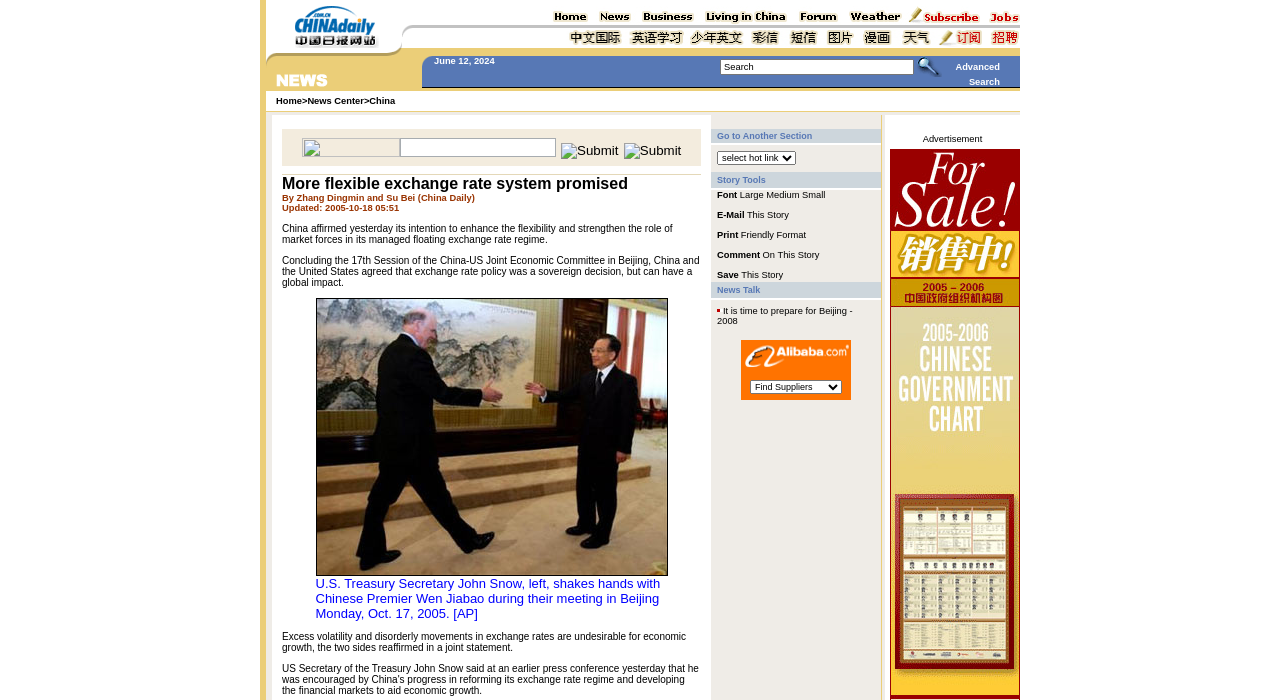Based on the description "News Center", find the bounding box of the specified UI element.

[0.24, 0.137, 0.284, 0.151]